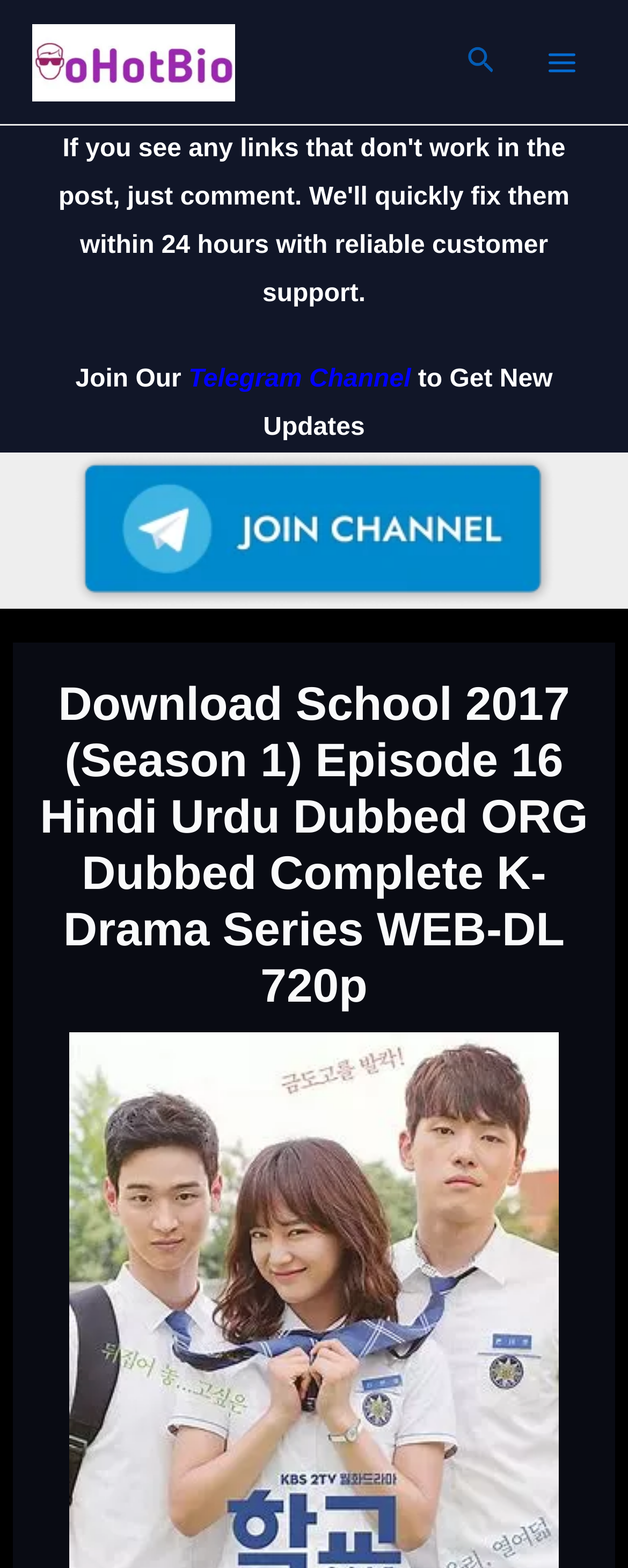Generate a comprehensive description of the contents of the webpage.

The webpage appears to be a download page for a Korean drama series, specifically School 2017, Season 1, Episode 16, in Hindi and Urdu dubbed versions. 

At the top left corner, there is a logo of "gohotbio" with a link to it. Next to the logo, there is a search icon link with an image. On the top right corner, there is a "Main Menu" button with an image, which is not expanded.

Below the top section, there is a section that encourages users to join a Telegram channel to get new updates. This section contains two links, "Telegram Channel" and "Join-Telegram-Channel", with a brief description "Join Our to Get New Updates". The "Join-Telegram-Channel" link has an image associated with it.

The main content of the page is a heading that describes the download details, including the series name, season, episode, language, and quality.